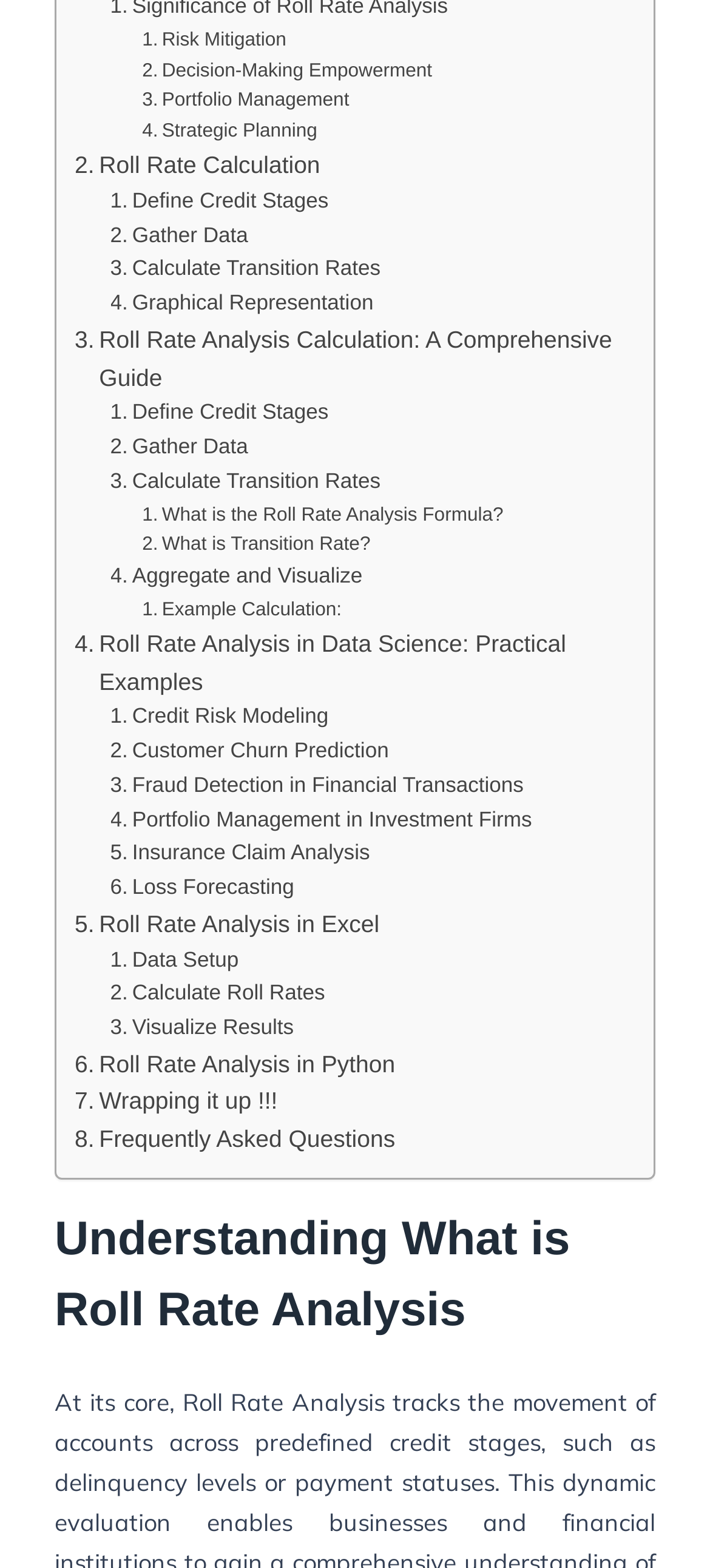Locate the bounding box coordinates of the clickable area to execute the instruction: "Click on Risk Mitigation". Provide the coordinates as four float numbers between 0 and 1, represented as [left, top, right, bottom].

[0.2, 0.016, 0.403, 0.036]